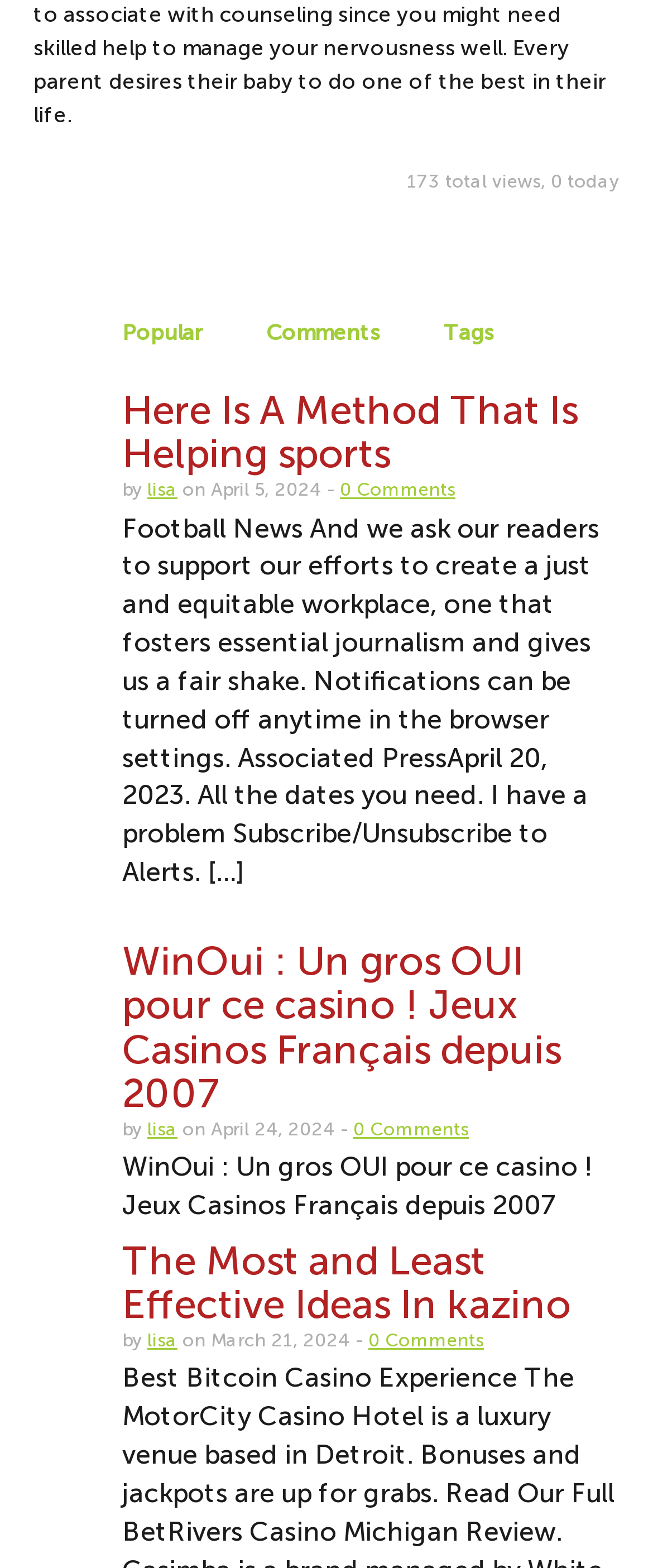Locate the bounding box coordinates of the region to be clicked to comply with the following instruction: "explore tags". The coordinates must be four float numbers between 0 and 1, in the form [left, top, right, bottom].

[0.641, 0.197, 0.795, 0.23]